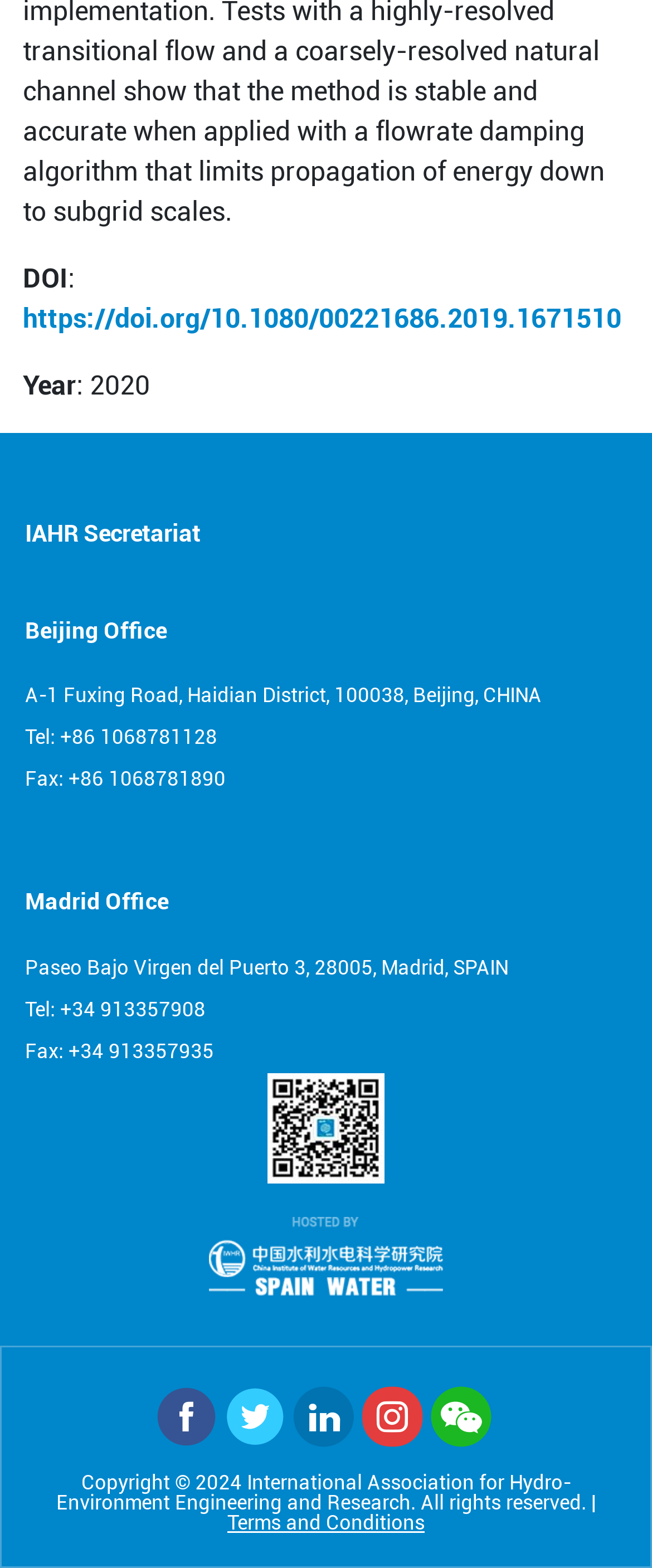From the webpage screenshot, predict the bounding box of the UI element that matches this description: "Terms and Conditions".

[0.349, 0.964, 0.651, 0.979]